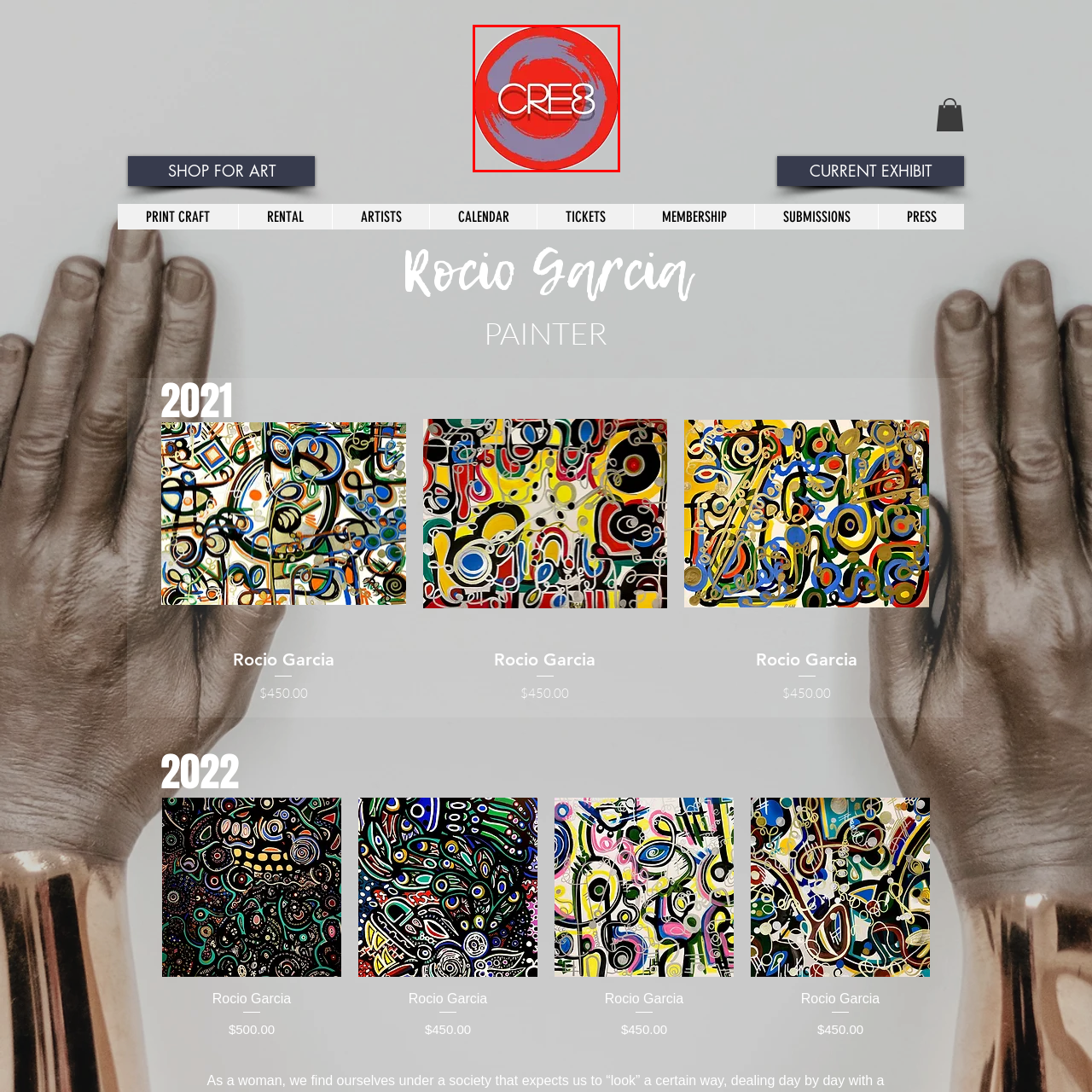What is the font color of the word 'CRE8'?
Look closely at the image marked with a red bounding box and answer the question with as much detail as possible, drawing from the image.

The font color of the word 'CRE8' is white because the caption describes the word 'CRE8' as being in a bold, white font.